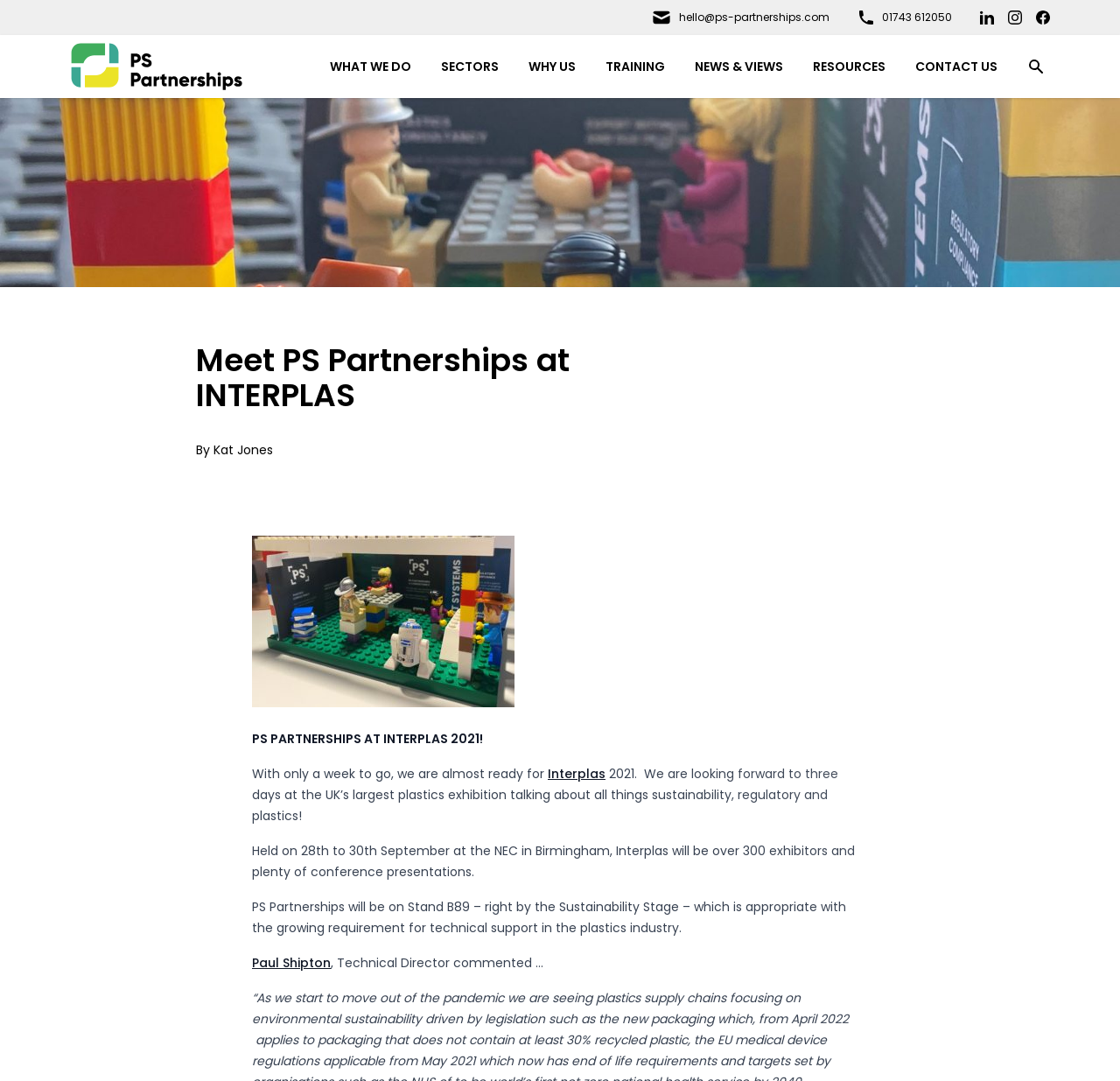Please answer the following question using a single word or phrase: 
What is the name of the event where the company will be exhibiting?

Interplas